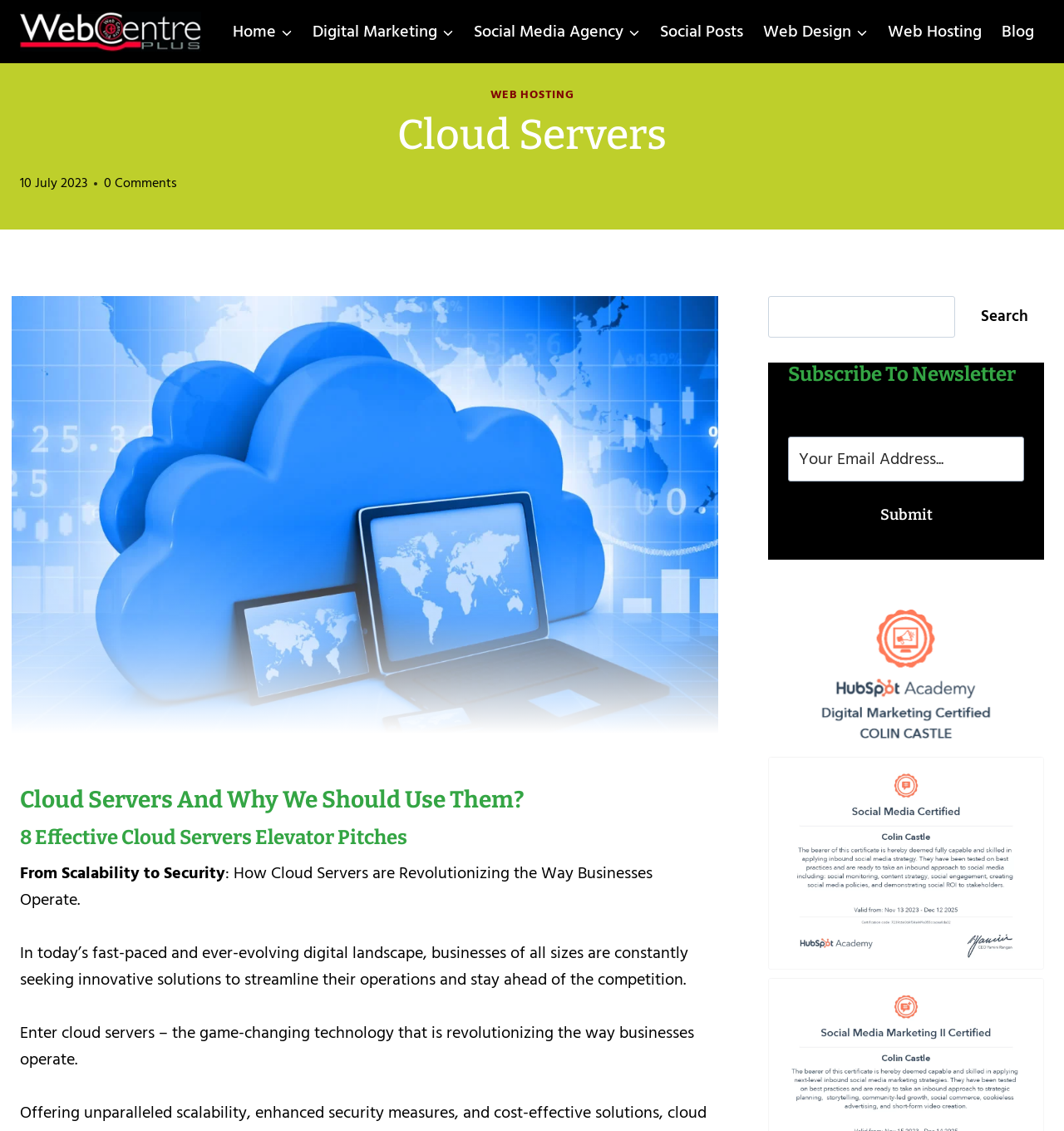Identify the bounding box coordinates for the region to click in order to carry out this instruction: "Click on the 'Home' link". Provide the coordinates using four float numbers between 0 and 1, formatted as [left, top, right, bottom].

[0.209, 0.0, 0.284, 0.056]